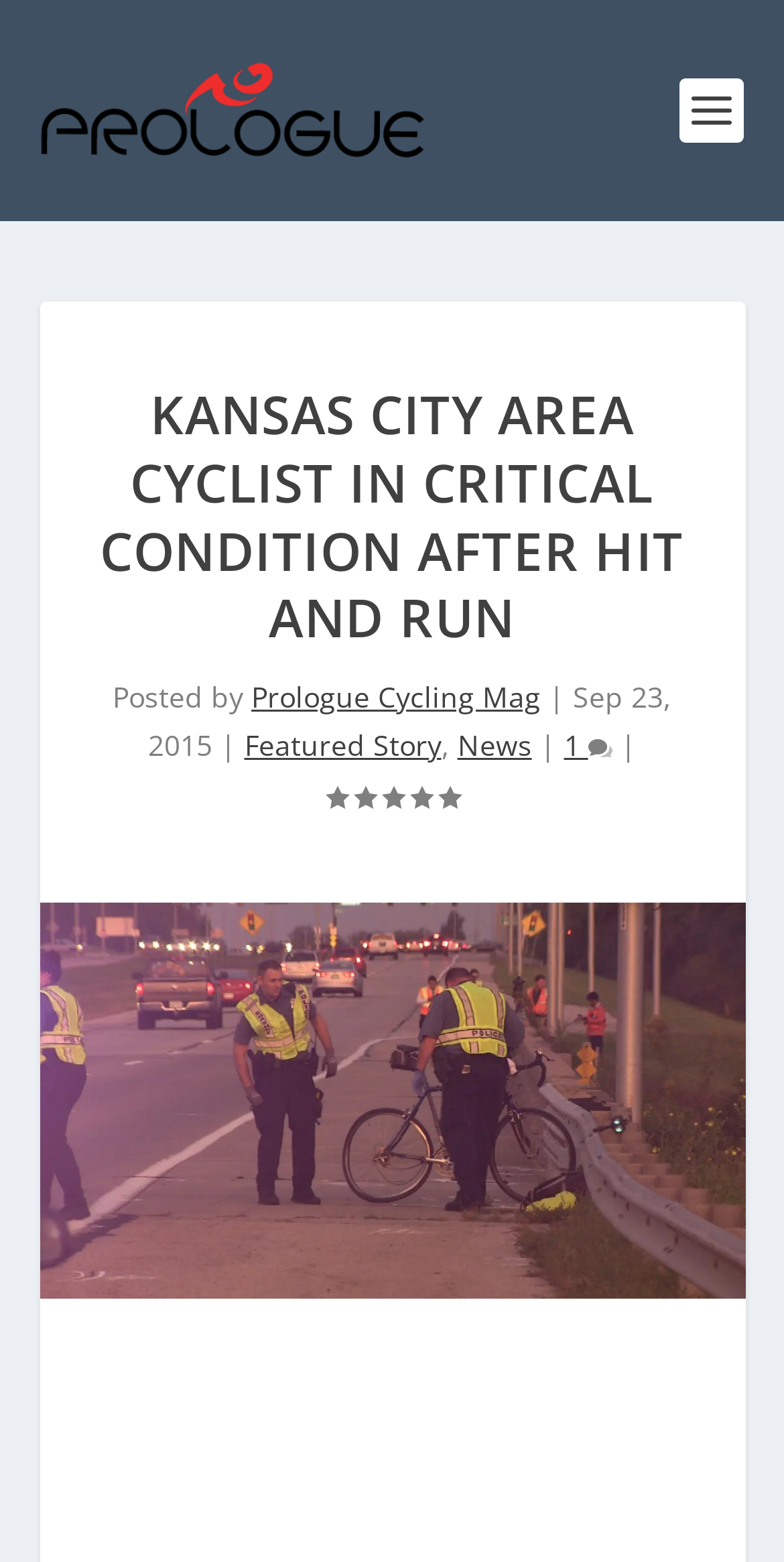Describe in detail what you see on the webpage.

The webpage appears to be an article from Prologue Cycling Magazine, with a focus on a news story about a Kansas City area cyclist who was critically injured in a hit-and-run accident. 

At the top left of the page, there is a link to the magazine's homepage, accompanied by a small image of the magazine's logo. Below this, there is a large heading that summarizes the article's title. 

To the right of the heading, there is a section that displays the article's metadata, including the author, posted date, and category. The author is listed as "Prologue Cycling Mag", and the article was posted on September 23, 2015. The category is listed as "Featured Story" and "News". 

Below the metadata section, there is a large image that appears to be related to the article's content. The image takes up most of the page's width and is positioned near the top center of the page. 

At the bottom right of the image, there is a section that displays the article's rating and comment count. The rating is currently 0.00, and there is at least one comment on the article.